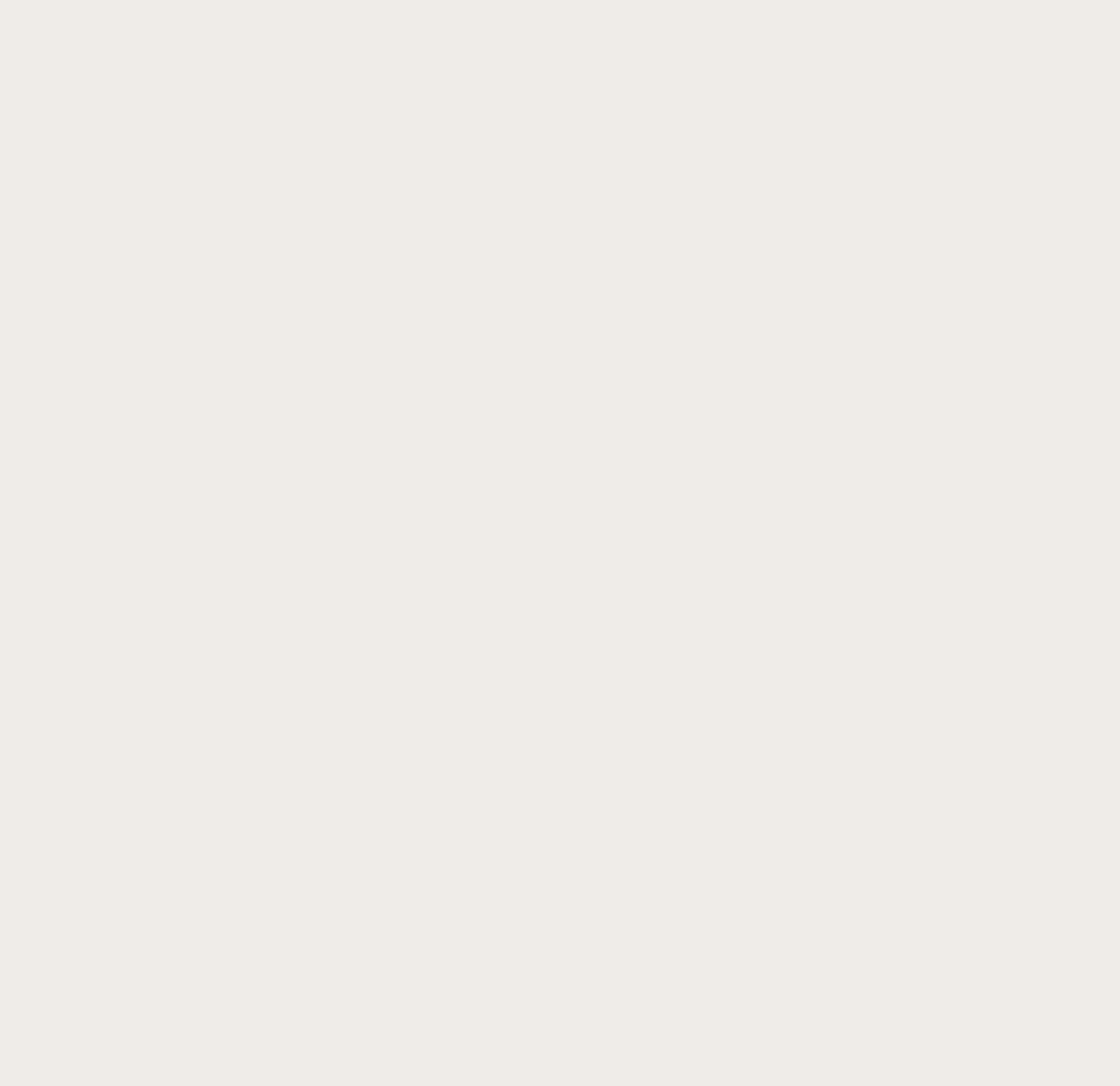Please predict the bounding box coordinates (top-left x, top-left y, bottom-right x, bottom-right y) for the UI element in the screenshot that fits the description: Terms of use

[0.316, 0.955, 0.381, 0.97]